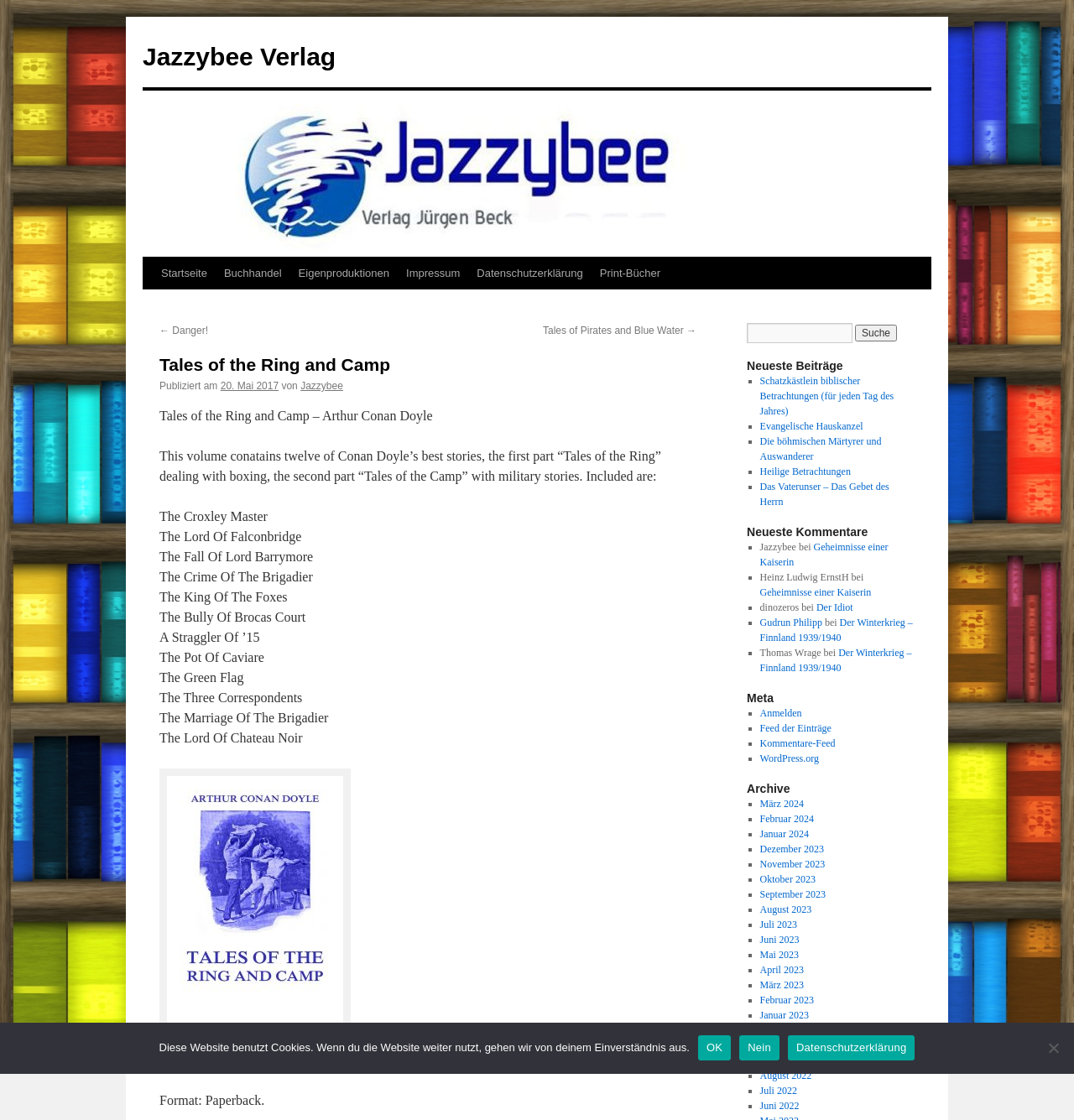Given the description of the UI element: "Feed der Einträge", predict the bounding box coordinates in the form of [left, top, right, bottom], with each value being a float between 0 and 1.

[0.707, 0.645, 0.774, 0.655]